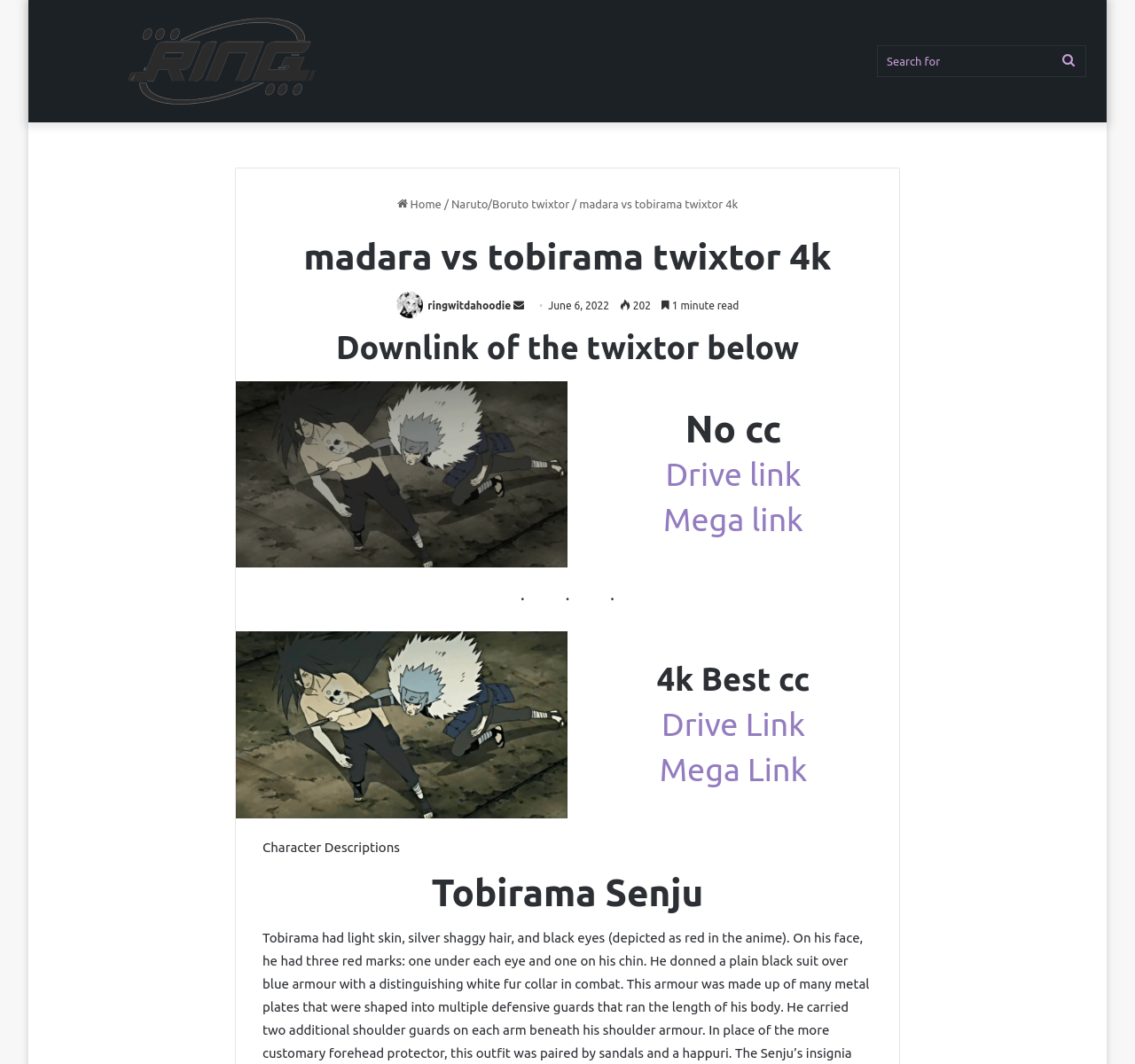Create a detailed narrative describing the layout and content of the webpage.

The webpage appears to be a blog post or article about a specific topic, likely related to the Naruto/Boruto series. At the top, there is a primary navigation menu with a search bar and a button to the right. Below this, there is a header section with links to the home page, Naruto/Boruto twixtor, and the current page, "madara vs tobirama twixtor 4k".

The main content of the page is divided into two sections. The first section contains a heading with the title "madara vs tobirama twixtor 4k" and several links, including one to a photo of ringwitdahoodie. There is also a date, "June 6, 2022", and a note indicating that the article is a "1 minute read".

The second section appears to be the main content of the article. It starts with a heading "Downlink of the twixtor below" and is followed by a figure or image. There are then several links and pieces of text, including "No cc", "Drive link", "Mega link", "4k Best cc", and "Drive Link" and "Mega Link" again. These links and text may be related to downloading or accessing the twixtor content.

Finally, there is a section titled "Character Descriptions" with a subheading "Tobirama Senju" and a brief description of the character, including his physical appearance.